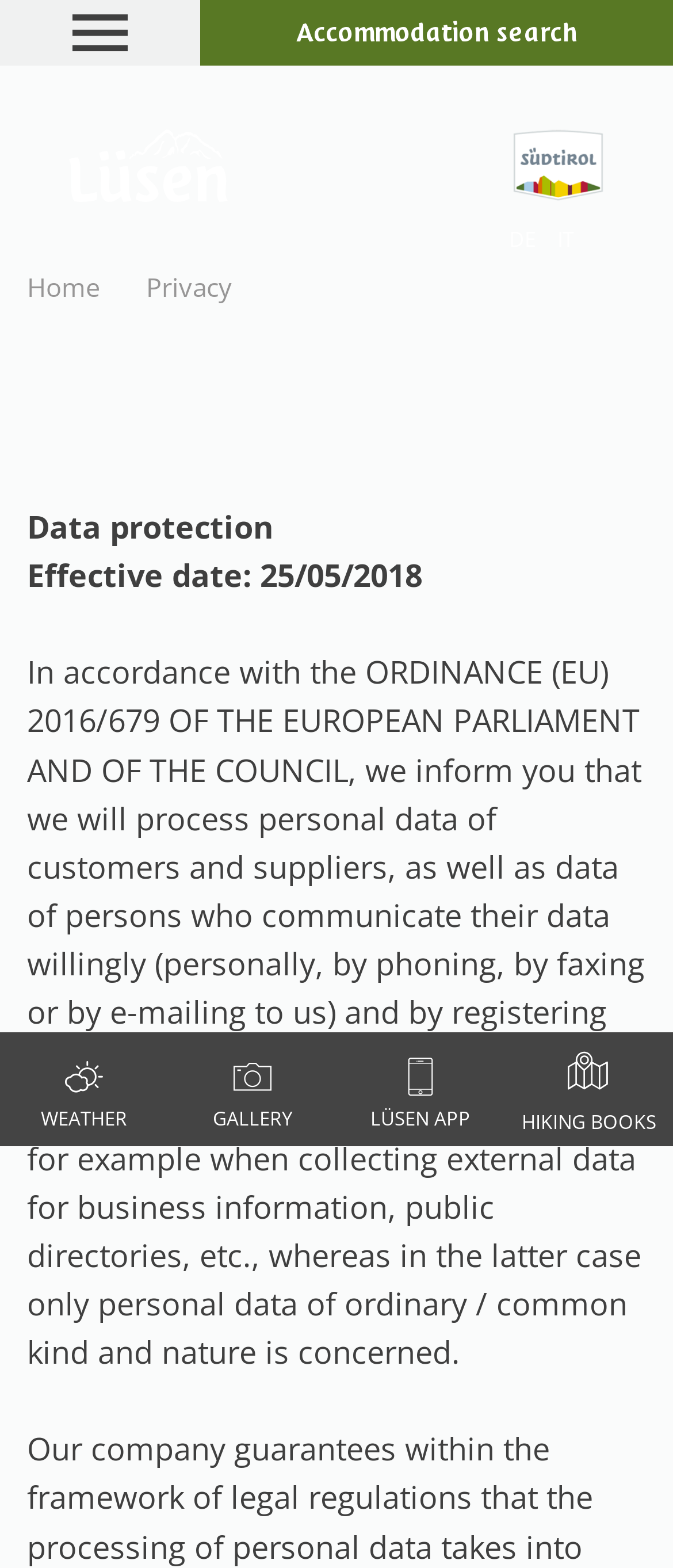What type of data is processed by the website?
Answer with a single word or phrase by referring to the visual content.

Personal data